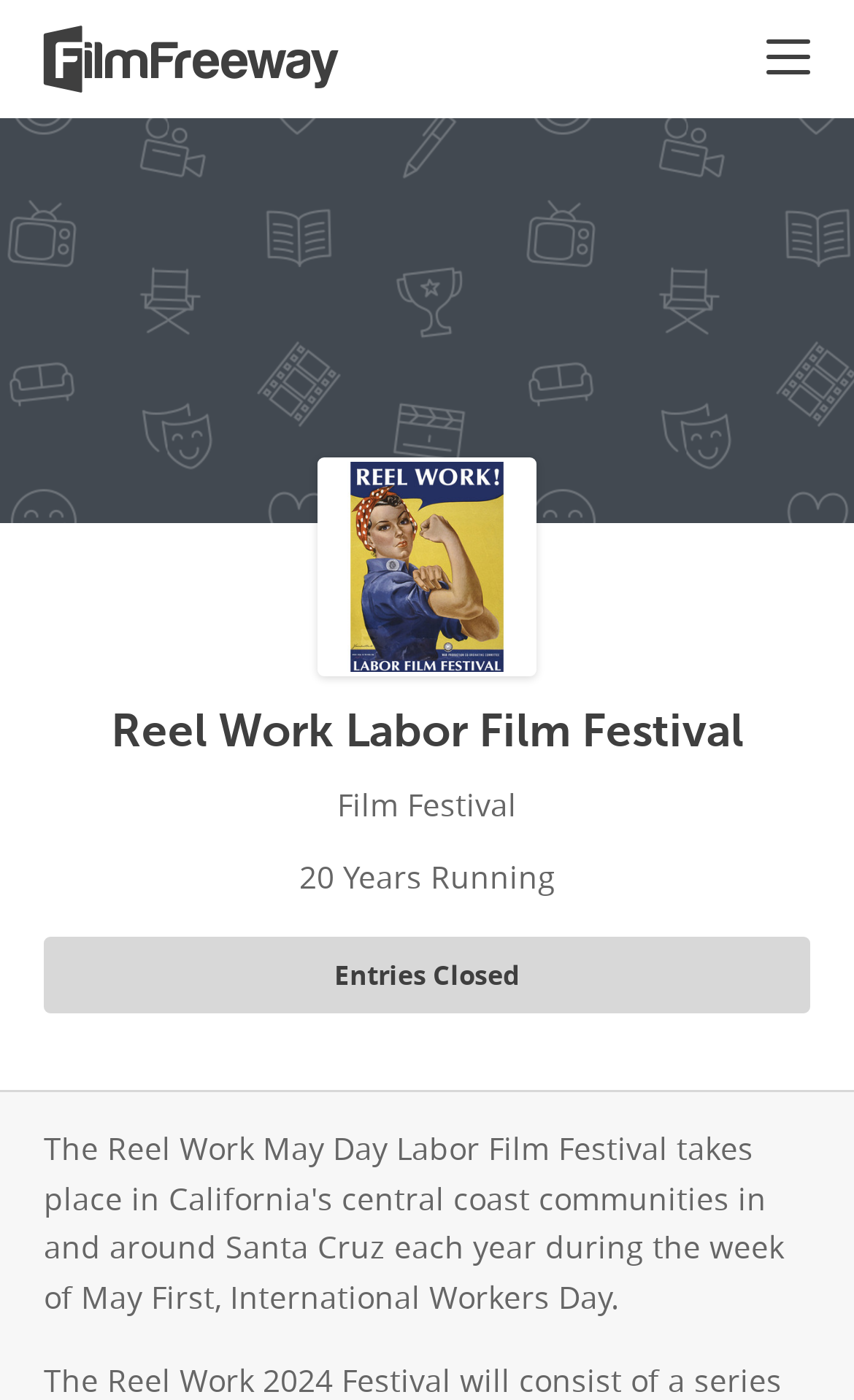Give a one-word or short-phrase answer to the following question: 
Is there a logo on the webpage?

Yes